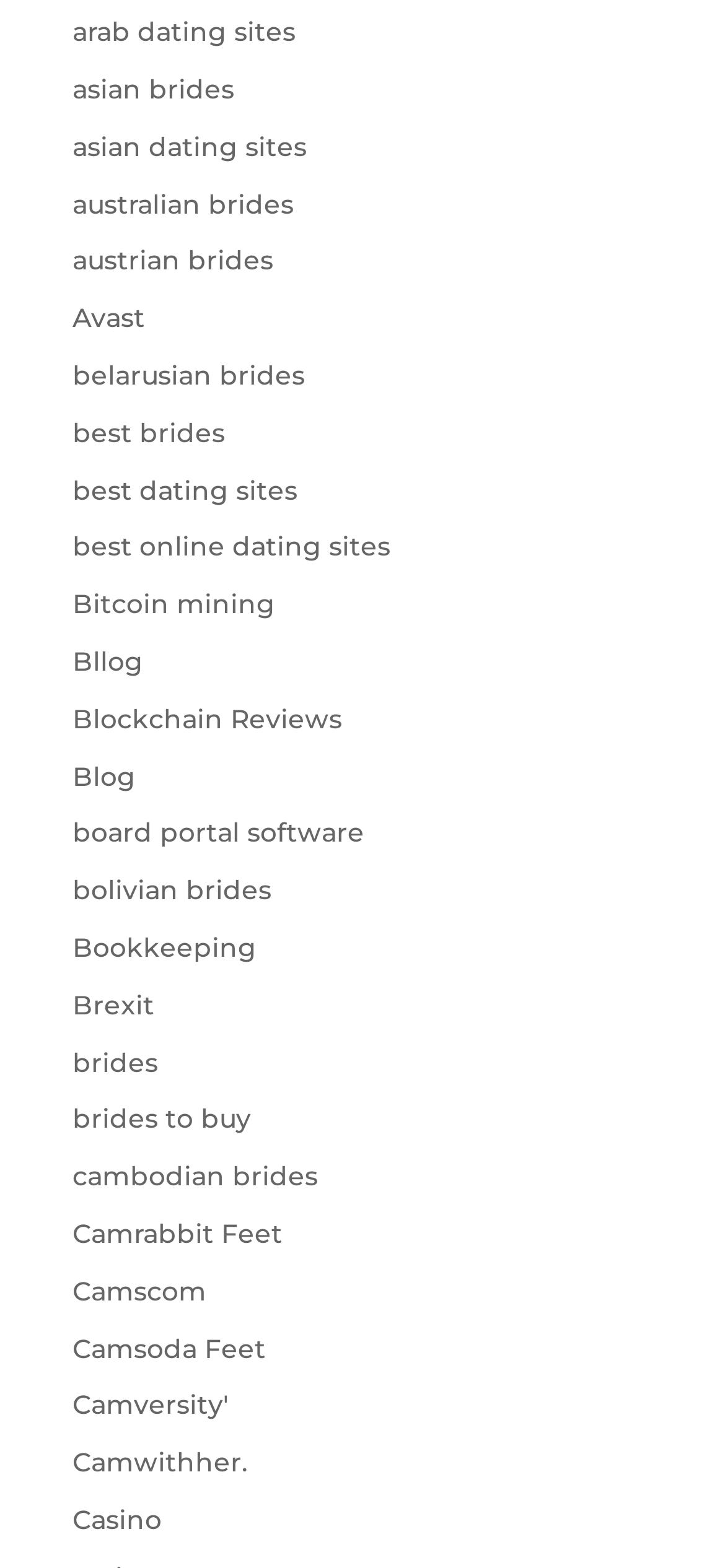Locate the bounding box coordinates of the clickable area to execute the instruction: "check out board portal software". Provide the coordinates as four float numbers between 0 and 1, represented as [left, top, right, bottom].

[0.1, 0.521, 0.503, 0.542]